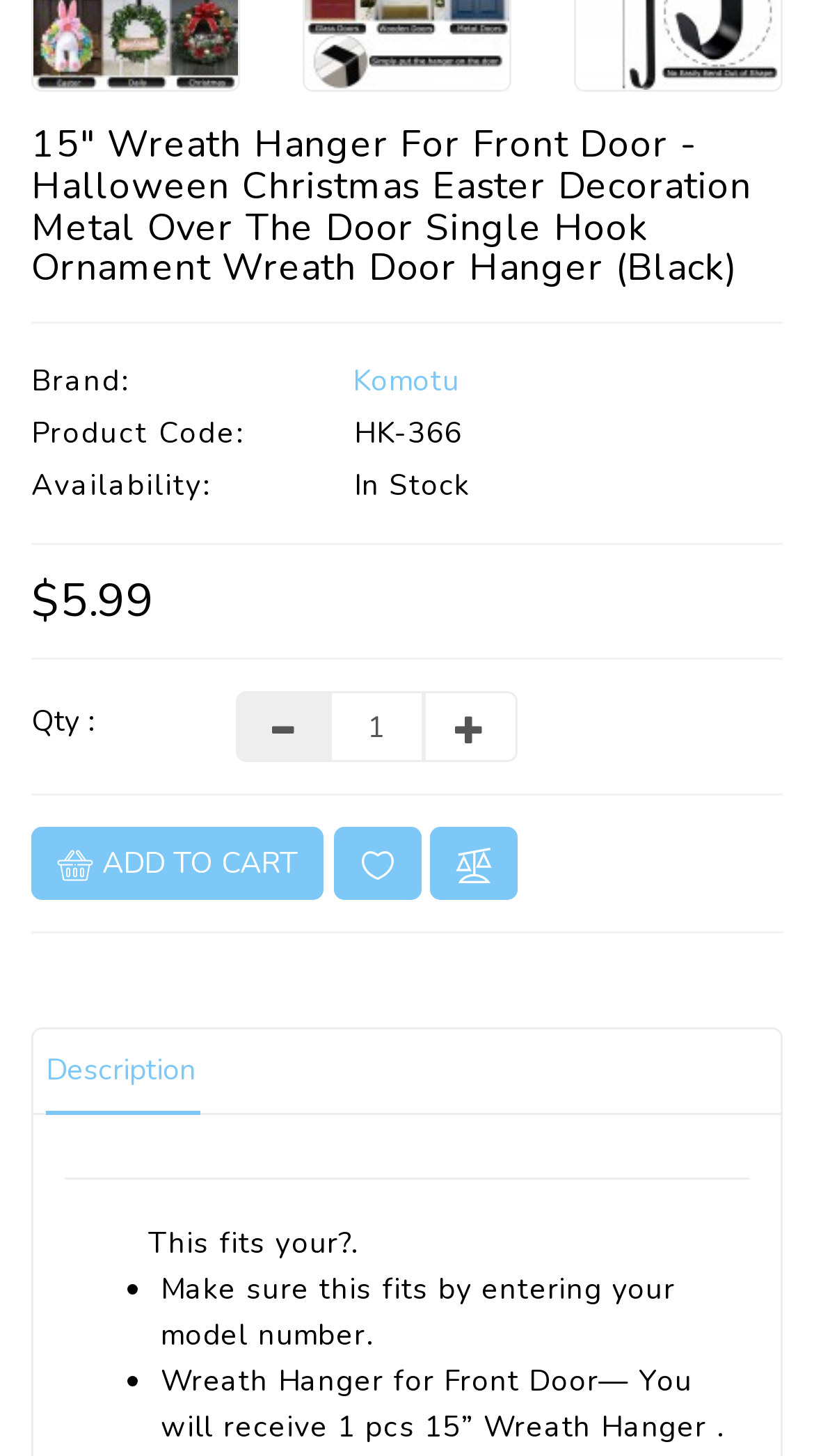Extract the bounding box coordinates of the UI element described by: "Komotu". The coordinates should include four float numbers ranging from 0 to 1, e.g., [left, top, right, bottom].

[0.433, 0.248, 0.566, 0.276]